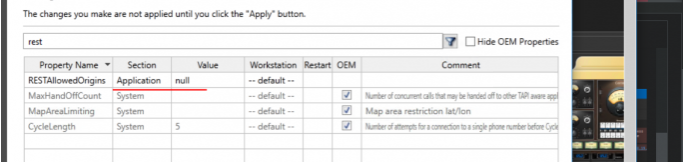What is the purpose of configuring 'RESTAllowedOrigins'?
Offer a detailed and exhaustive answer to the question.

The context highlights the importance of correctly configuring API access origins and other parameters for optimal functionality, implying that setting 'RESTAllowedOrigins' is crucial for the API to work properly.